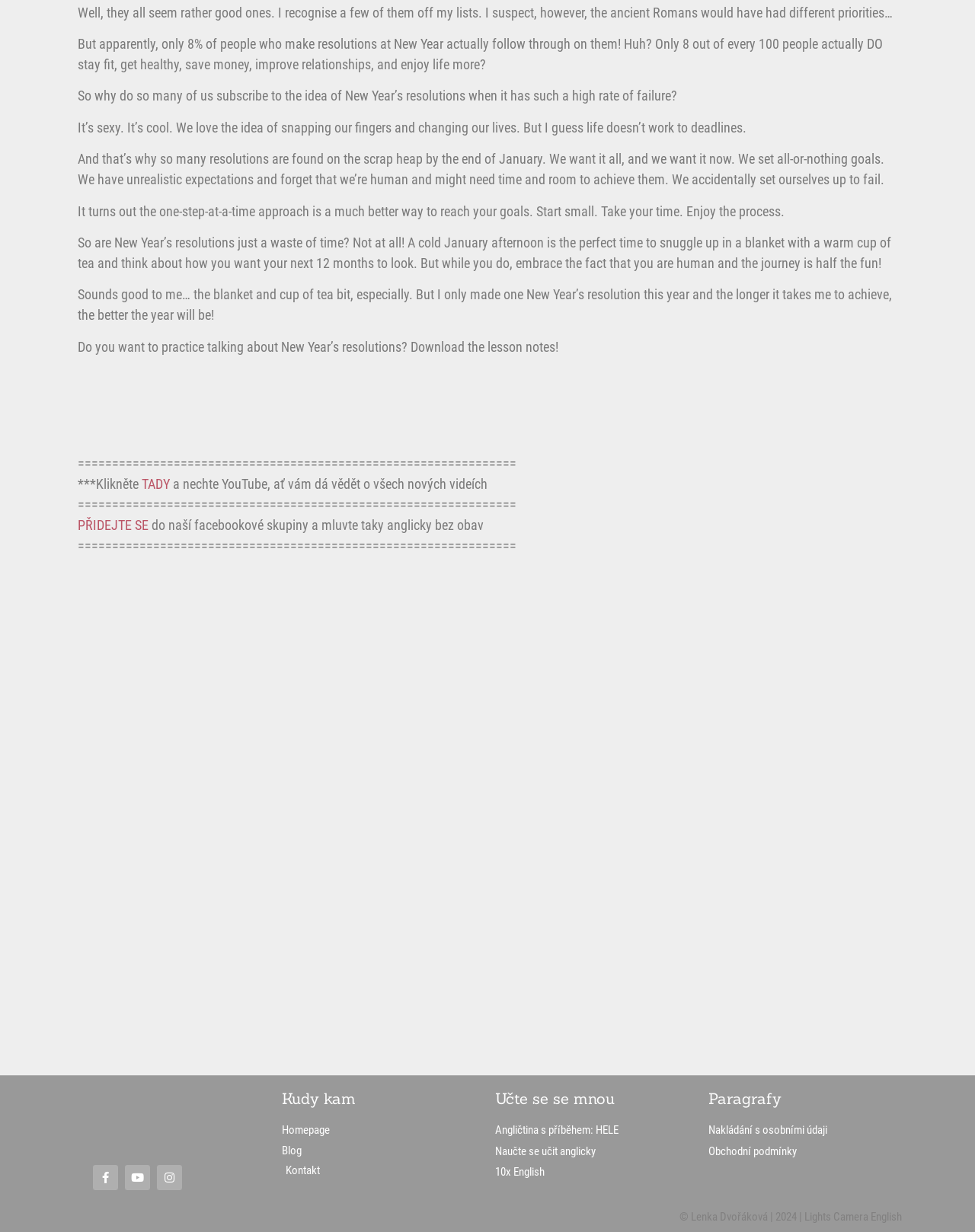Refer to the image and provide an in-depth answer to the question:
What is the name of the Facebook group mentioned on the webpage?

The webpage does not explicitly mention the name of the Facebook group, but it invites users to join 'our Facebook group' with the link 'PŘIDEJTE SE'.